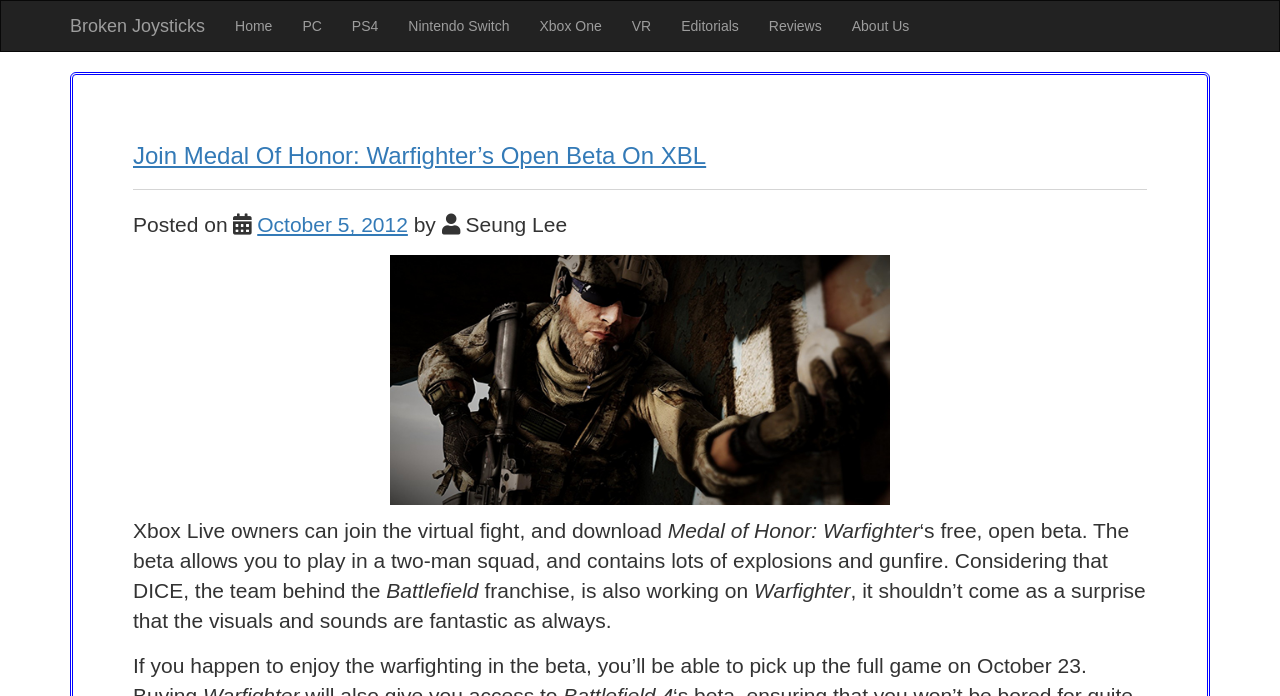Respond to the following question with a brief word or phrase:
What is the date the article was posted?

October 5, 2012